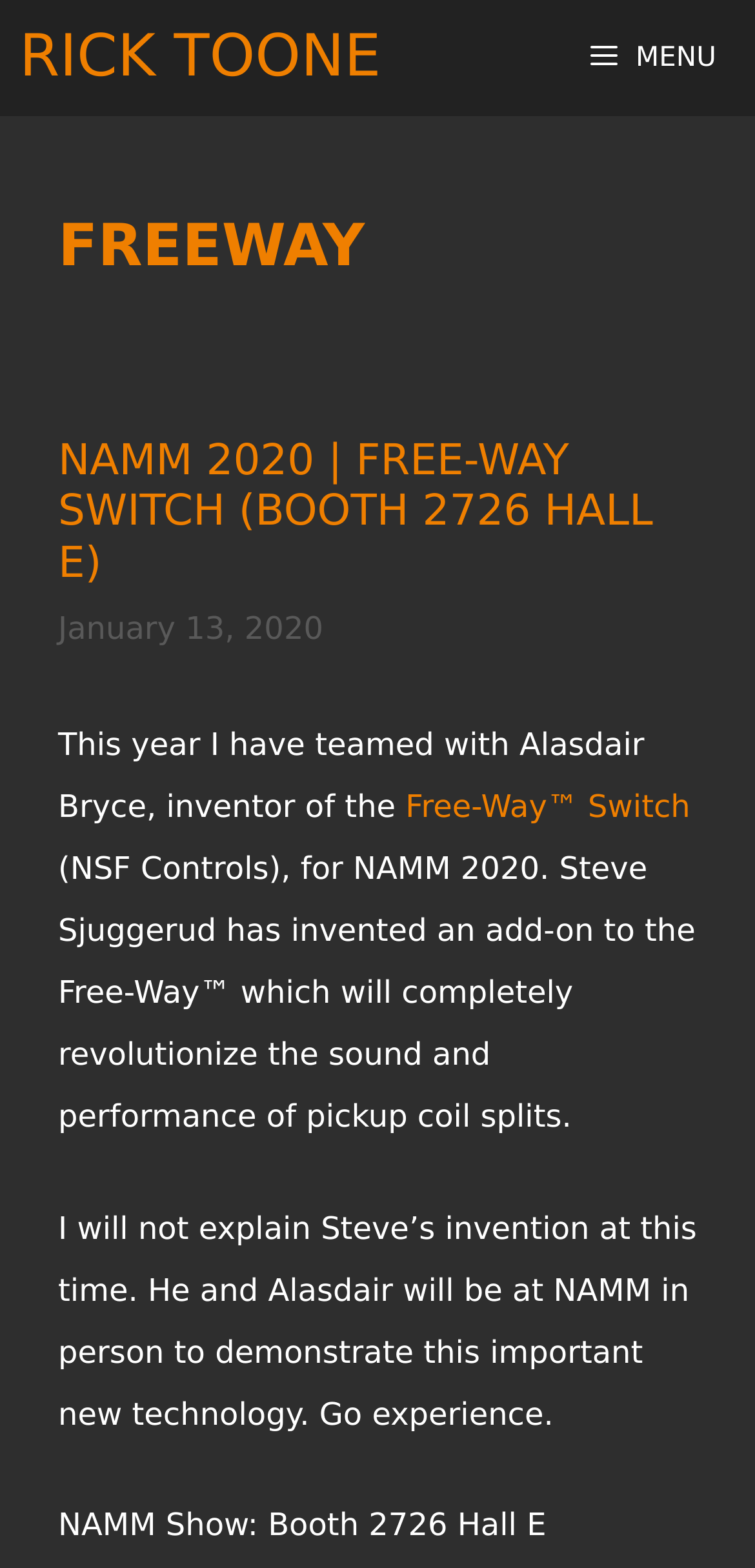What is the date of the event mentioned?
Relying on the image, give a concise answer in one word or a brief phrase.

January 13, 2020